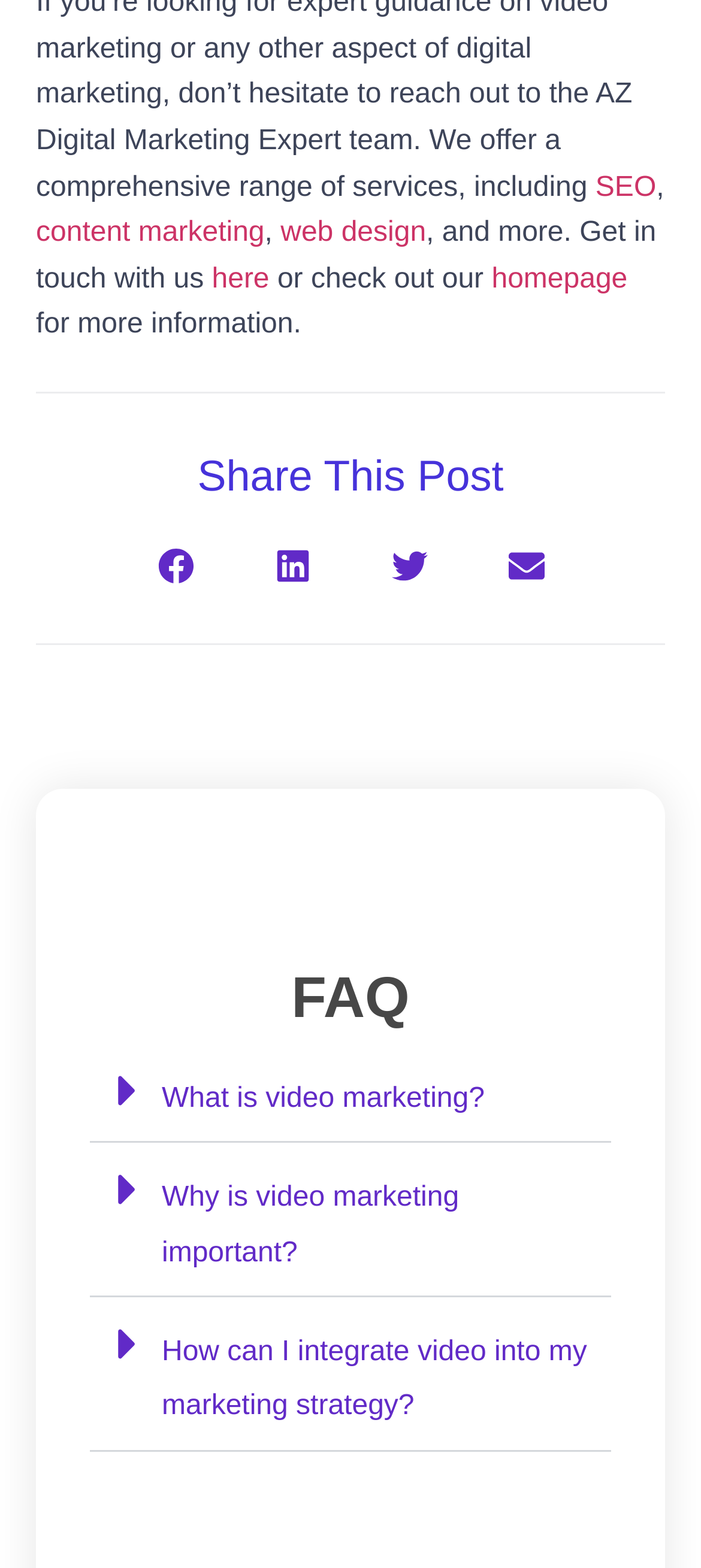Find the bounding box coordinates for the element that must be clicked to complete the instruction: "Click on SEO link". The coordinates should be four float numbers between 0 and 1, indicated as [left, top, right, bottom].

[0.849, 0.109, 0.936, 0.129]